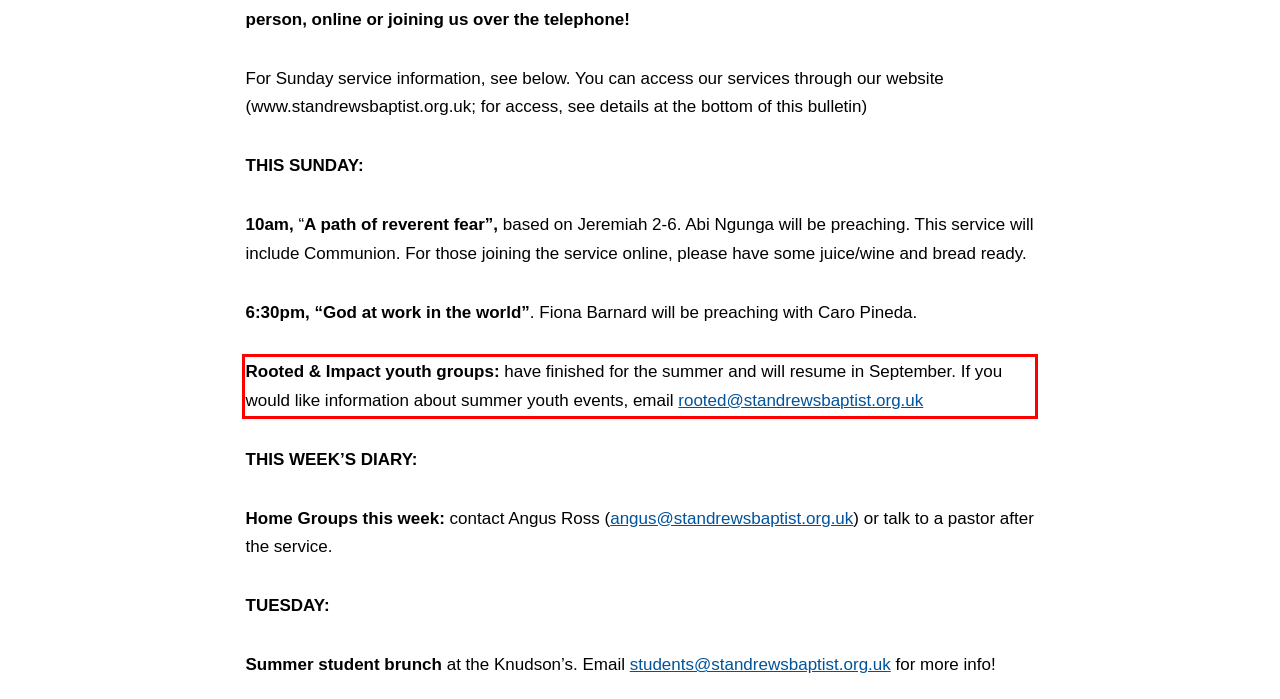In the screenshot of the webpage, find the red bounding box and perform OCR to obtain the text content restricted within this red bounding box.

Rooted & Impact youth groups: have finished for the summer and will resume in September. If you would like information about summer youth events, email rooted@standrewsbaptist.org.uk